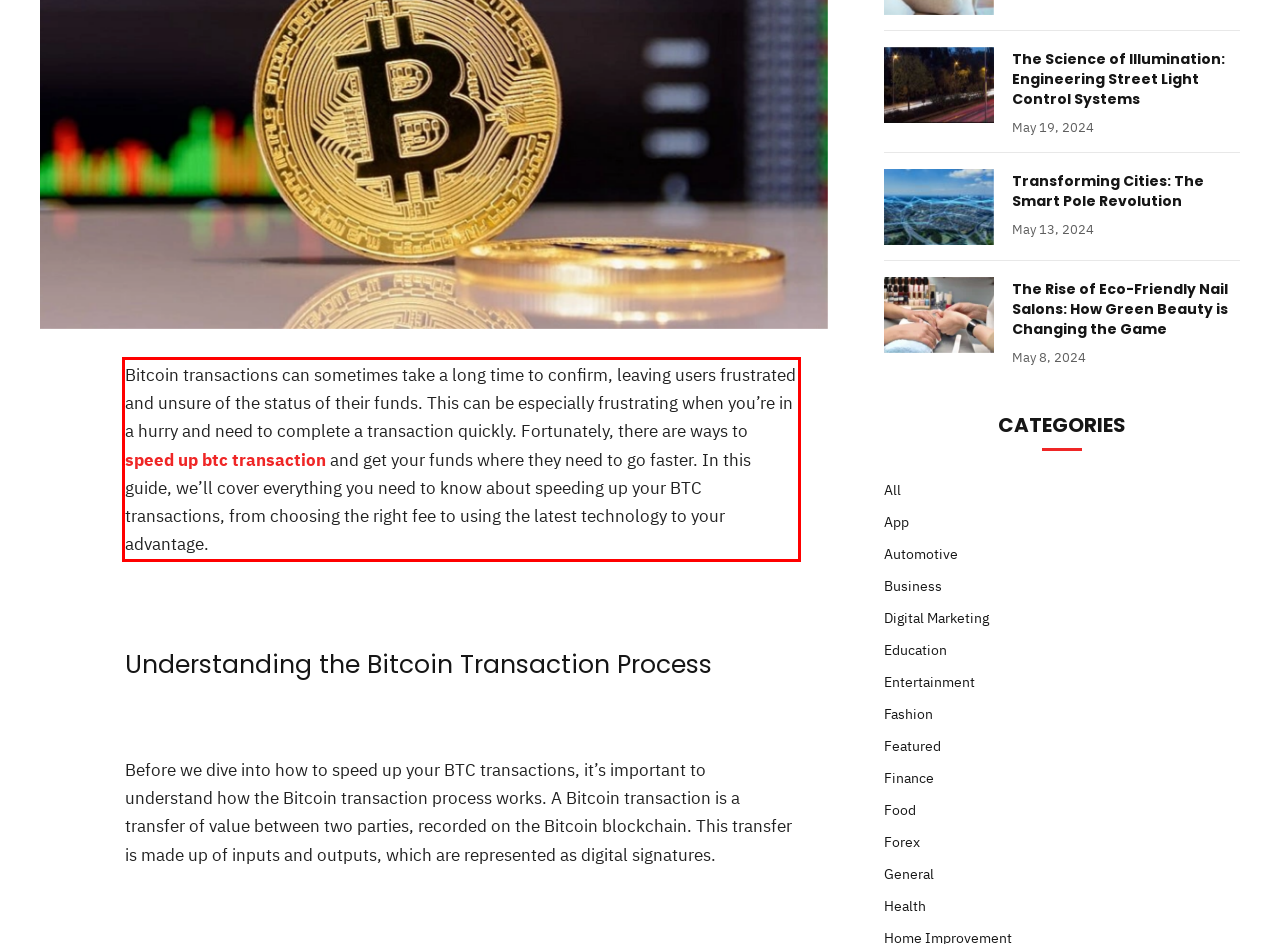Analyze the screenshot of the webpage and extract the text from the UI element that is inside the red bounding box.

Bitcoin transactions can sometimes take a long time to confirm, leaving users frustrated and unsure of the status of their funds. This can be especially frustrating when you’re in a hurry and need to complete a transaction quickly. Fortunately, there are ways to speed up btc transaction and get your funds where they need to go faster. In this guide, we’ll cover everything you need to know about speeding up your BTC transactions, from choosing the right fee to using the latest technology to your advantage.